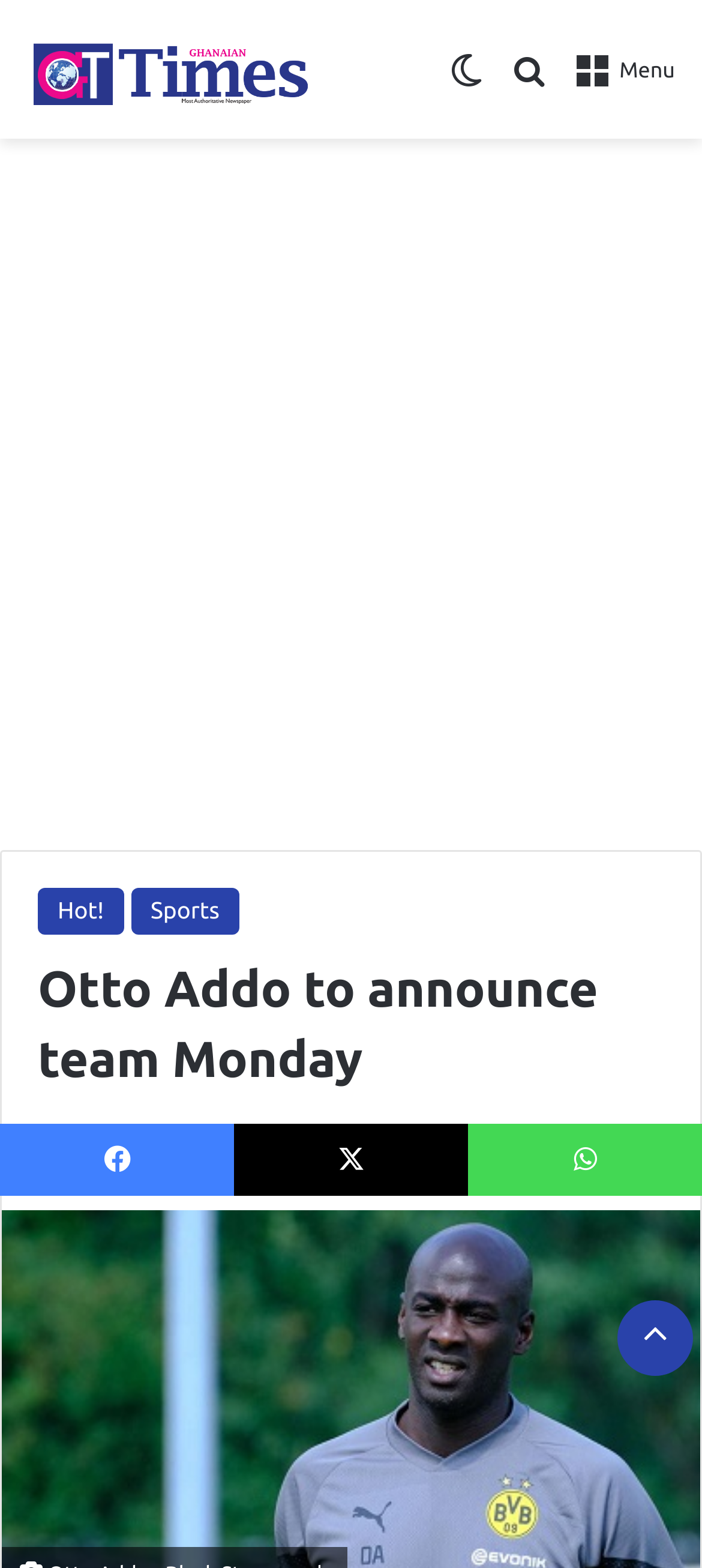Please determine the primary heading and provide its text.

Otto Addo to announce team Monday